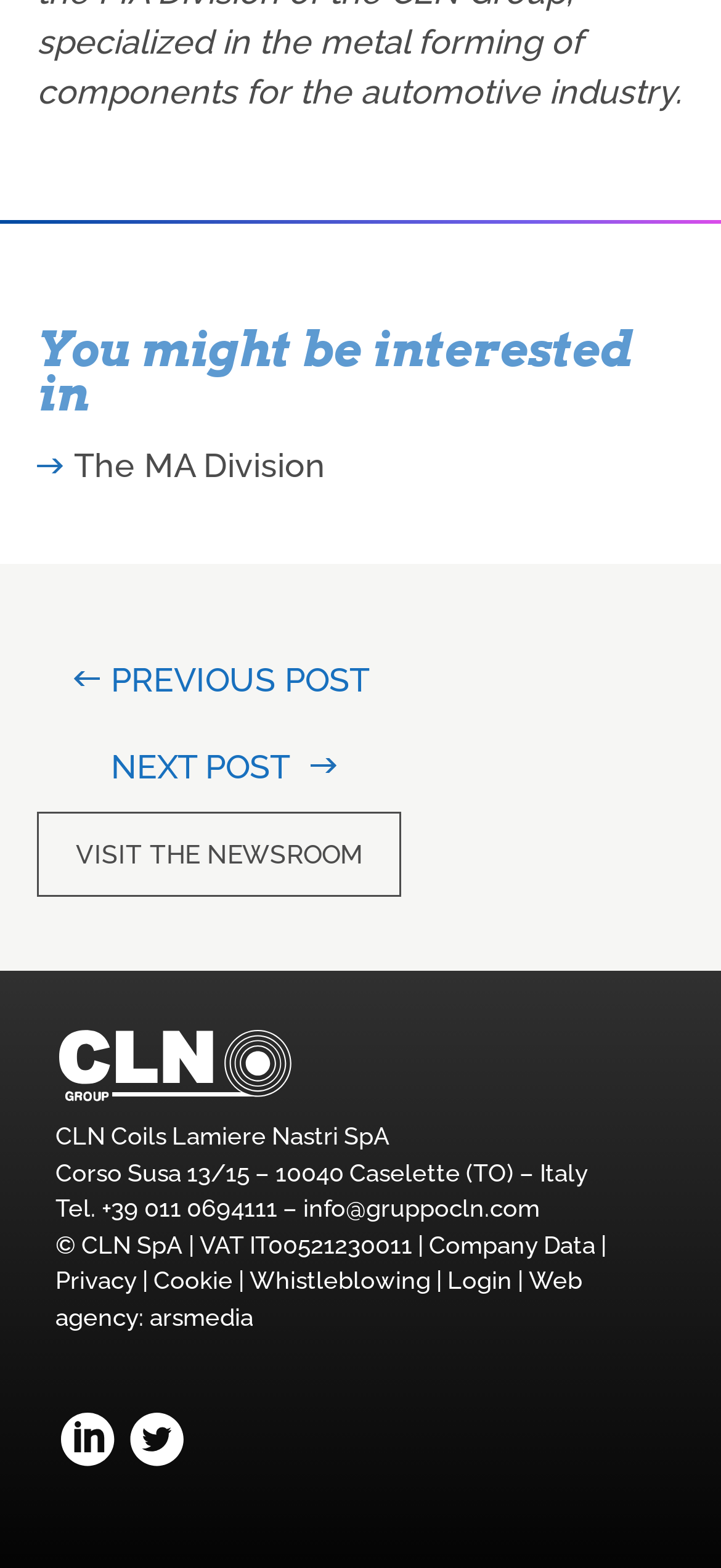What is the VAT number?
Using the image as a reference, answer with just one word or a short phrase.

IT00521230011